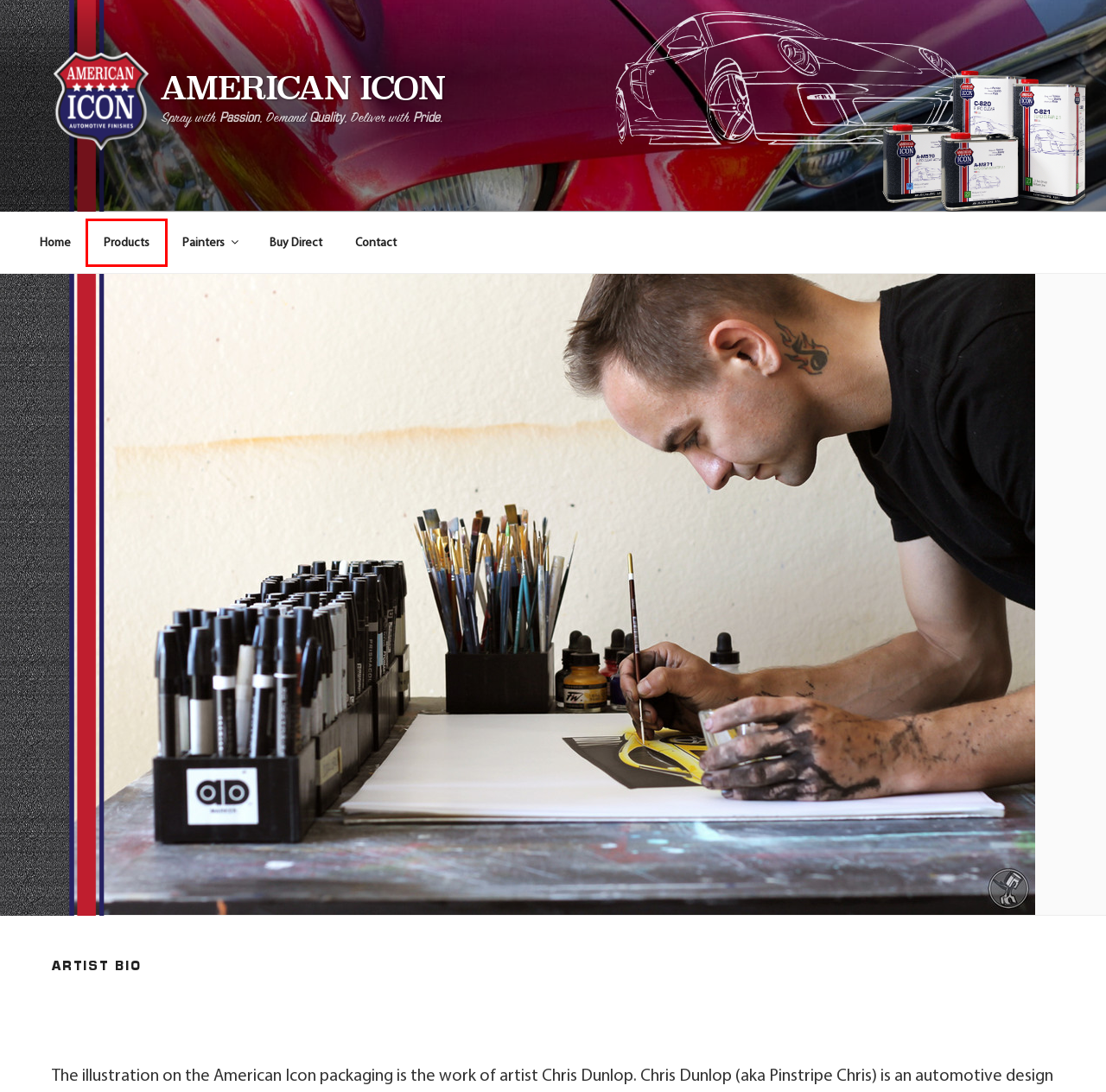You are provided with a screenshot of a webpage where a red rectangle bounding box surrounds an element. Choose the description that best matches the new webpage after clicking the element in the red bounding box. Here are the choices:
A. Welcome to American Icon Store  - Spray with Passion, Demand Quality, Deliver with Pride.
B. Contact - American Icon
C. George Weldon - American Icon
D. Products - American Icon
E. Chad Anderson - American Icon
F. PAINTERS USING AMERICAN ICON - American Icon
G. Ron Fleenor - American Icon
H. American Icon Finishes - American Icon

D